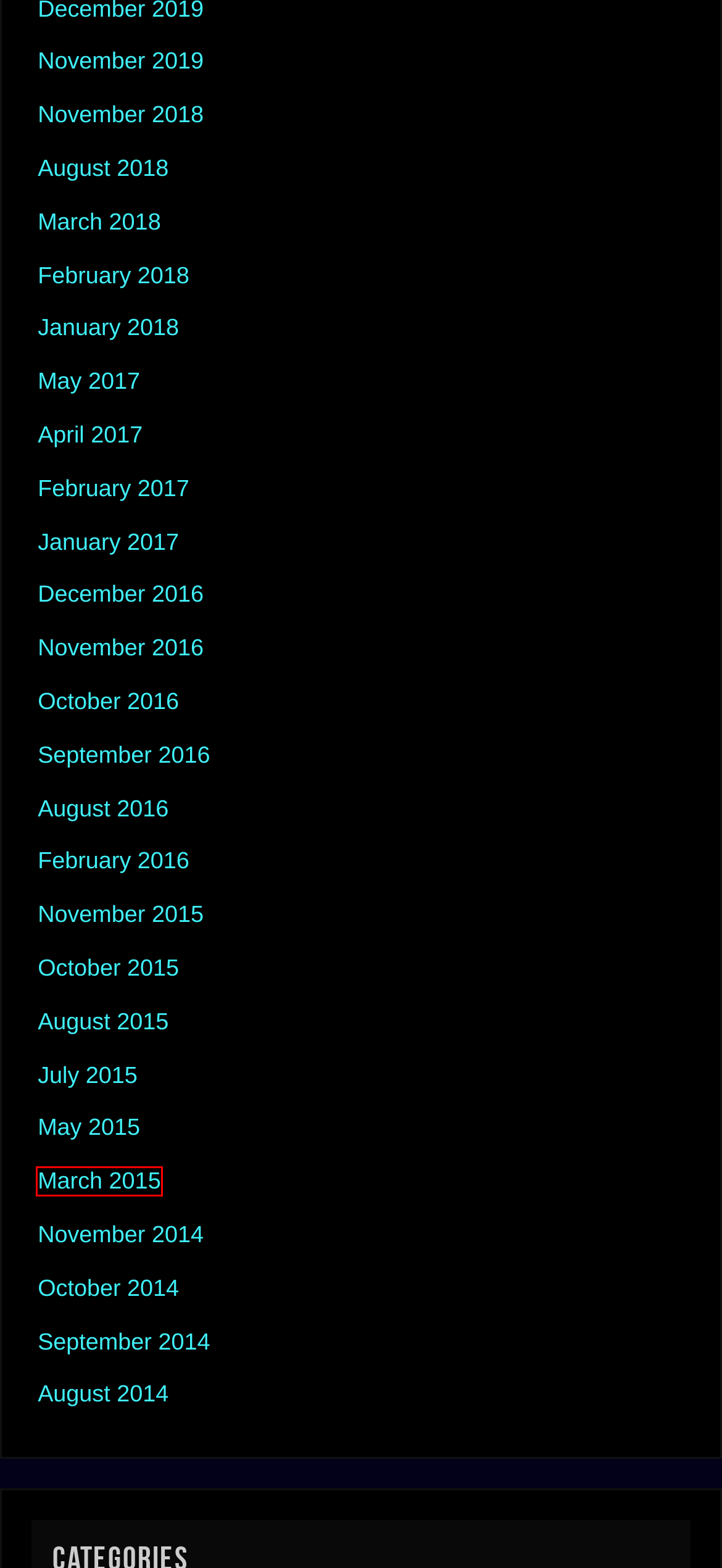Assess the screenshot of a webpage with a red bounding box and determine which webpage description most accurately matches the new page after clicking the element within the red box. Here are the options:
A. August 2016 - Kris Longknife's Blog
B. May 2017 - Kris Longknife's Blog
C. March 2015 - Kris Longknife's Blog
D. October 2015 - Kris Longknife's Blog
E. November 2018 - Kris Longknife's Blog
F. November 2016 - Kris Longknife's Blog
G. September 2016 - Kris Longknife's Blog
H. April 2017 - Kris Longknife's Blog

C